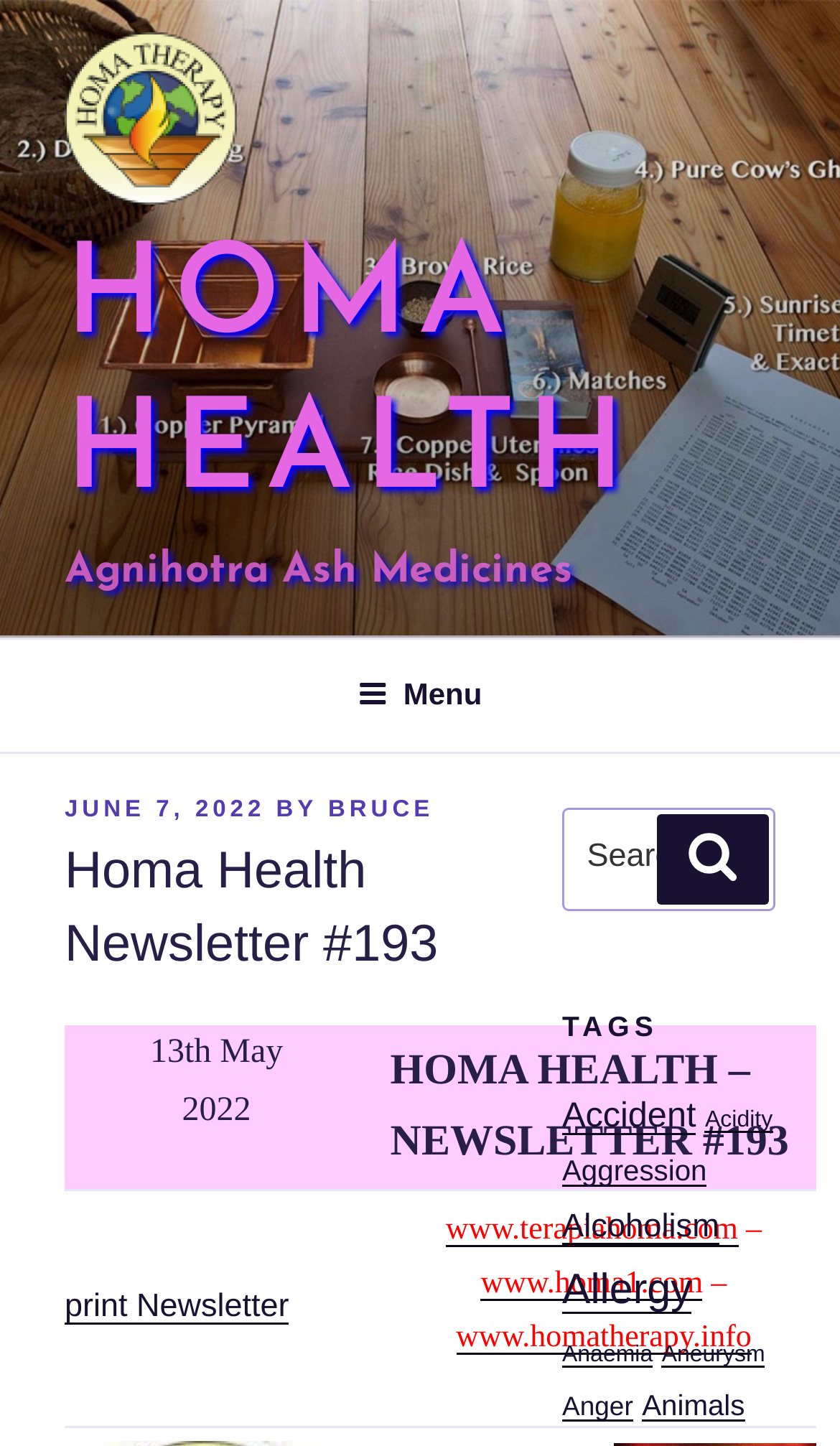How many grid cells are there in the first row of the newsletter information section?
Give a thorough and detailed response to the question.

I looked at the first row element under the newsletter information section and found three grid cells with different text contents.